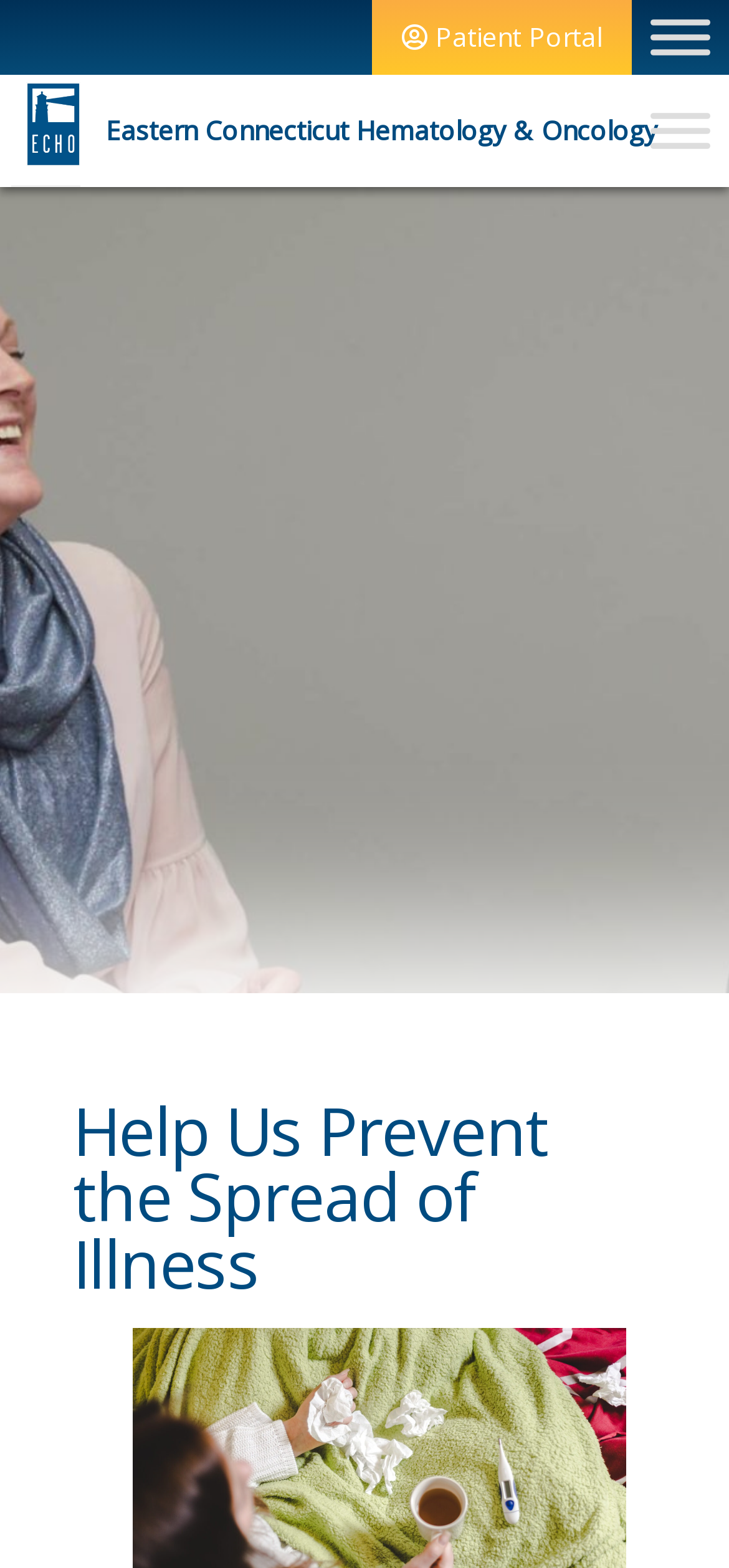Is there a figure or image on the webpage?
Based on the image, provide your answer in one word or phrase.

Yes